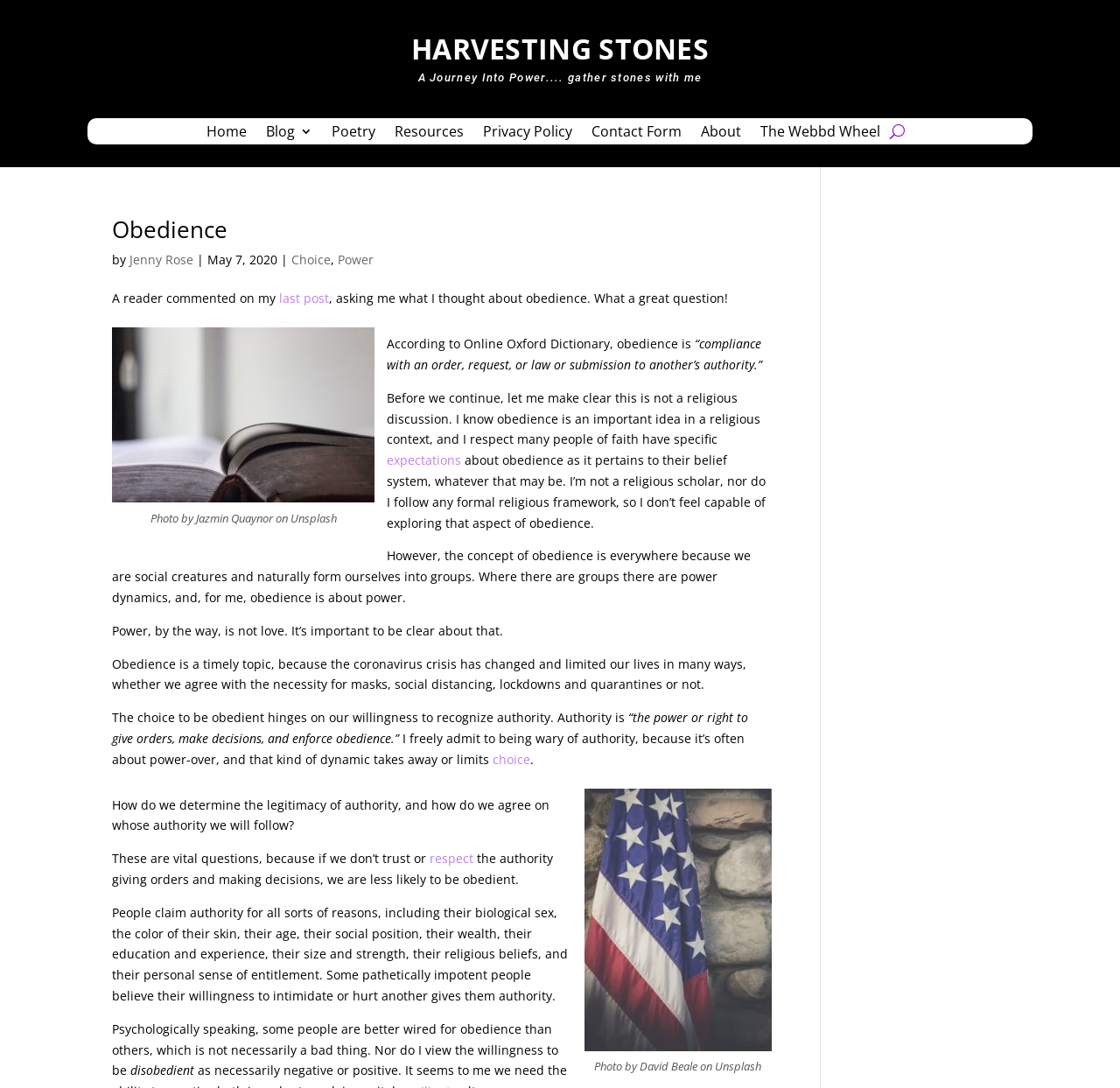From the element description parent_node: Home, predict the bounding box coordinates of the UI element. The coordinates must be specified in the format (top-left x, top-left y, bottom-right x, bottom-right y) and should be within the 0 to 1 range.

[0.794, 0.109, 0.807, 0.133]